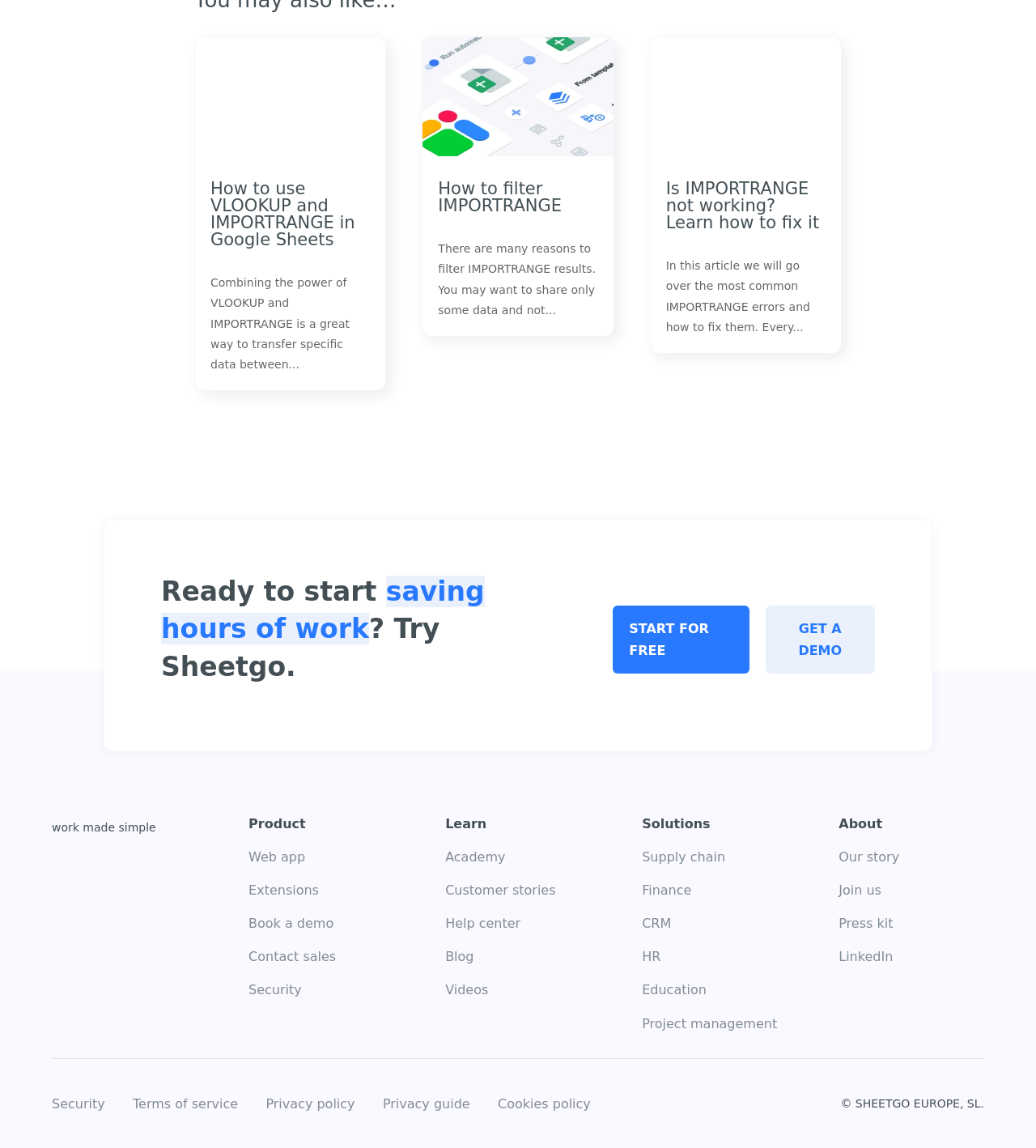What is the topic of the first article?
Respond with a short answer, either a single word or a phrase, based on the image.

VLOOKUP and IMPORTRANGE